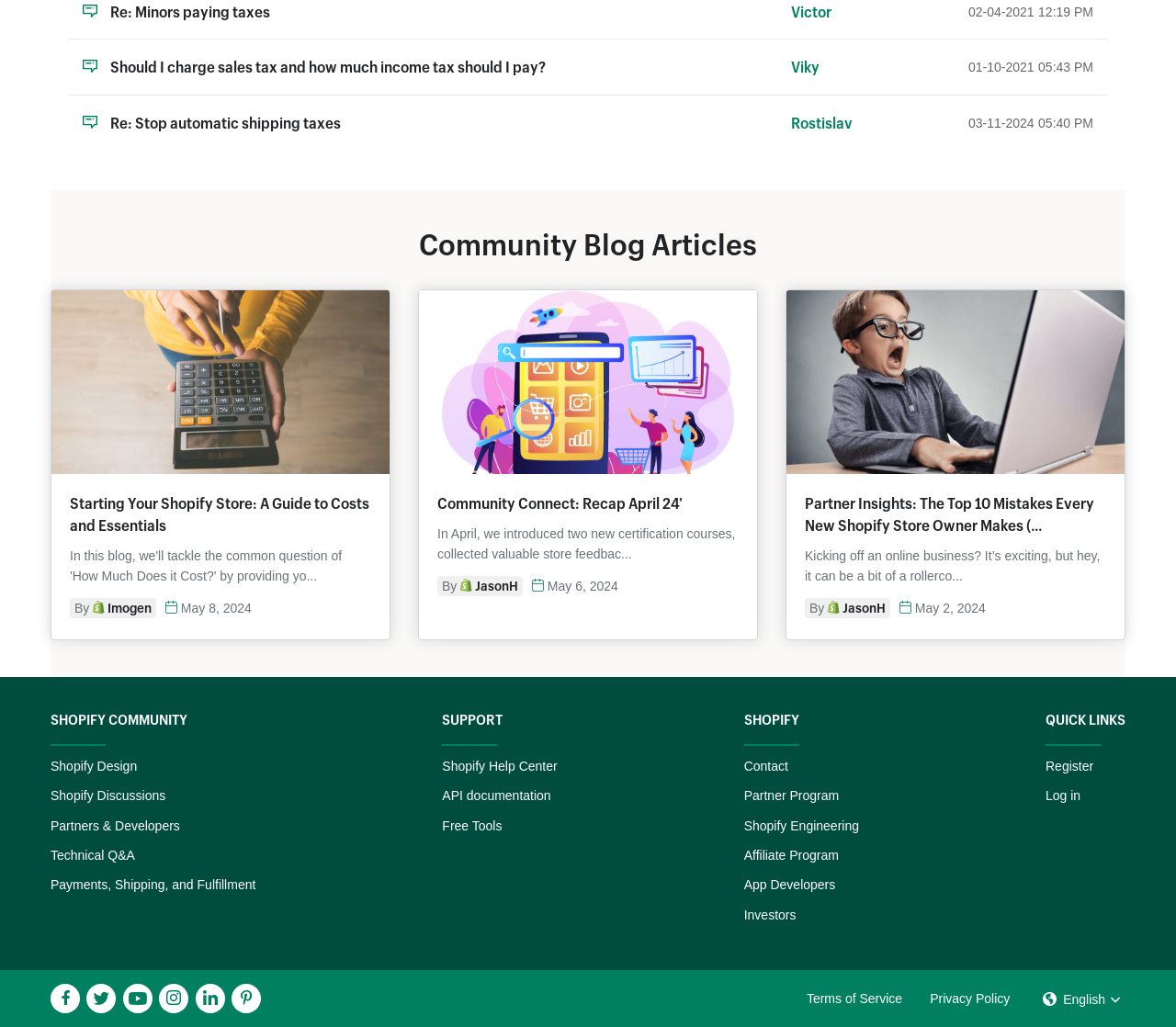How many community blog articles are listed?
Utilize the image to construct a detailed and well-explained answer.

I counted the number of links with titles that seem to be blog articles, and there are three of them.